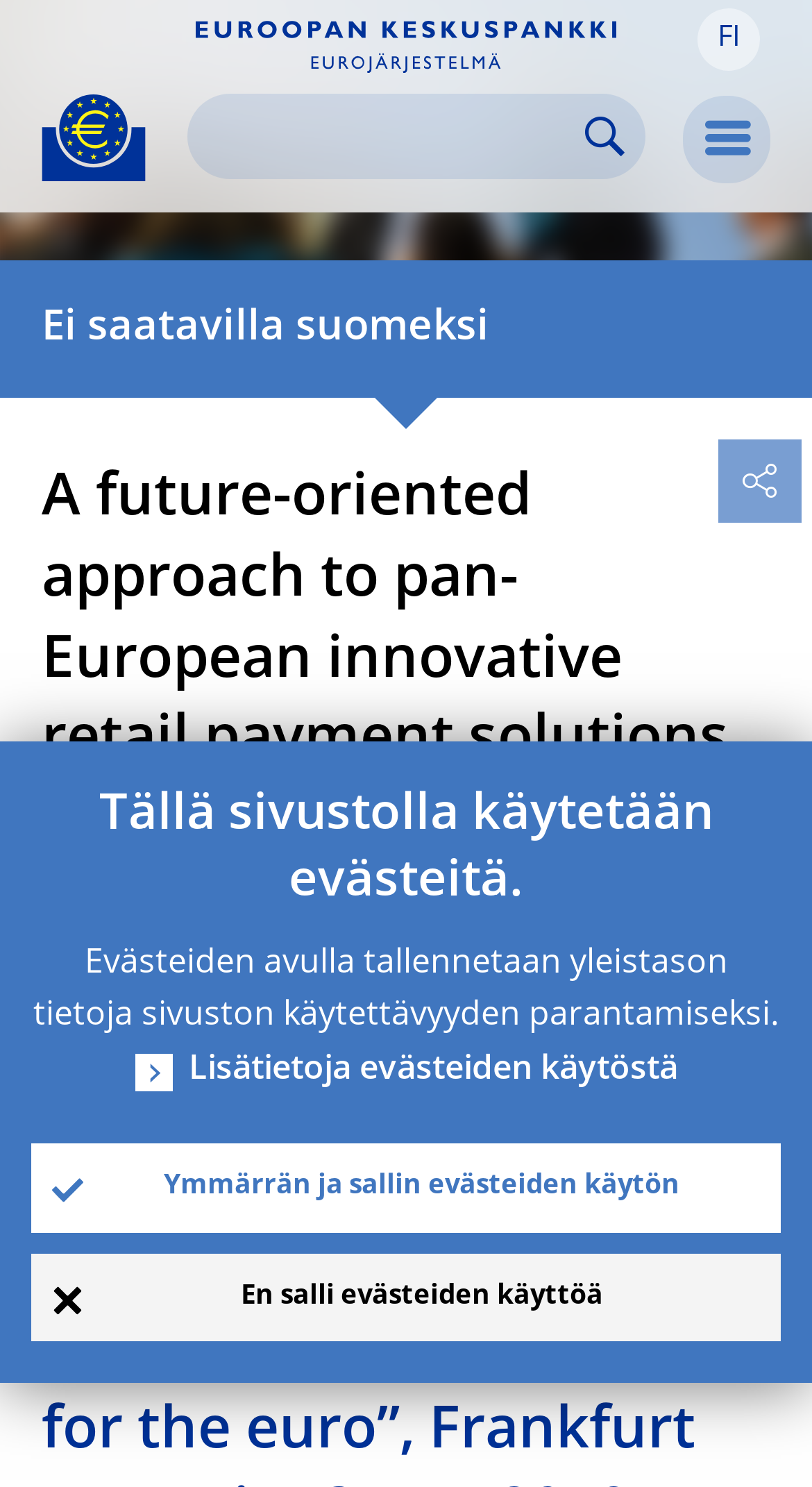Specify the bounding box coordinates of the area to click in order to follow the given instruction: "Open the menu."

[0.841, 0.064, 0.949, 0.123]